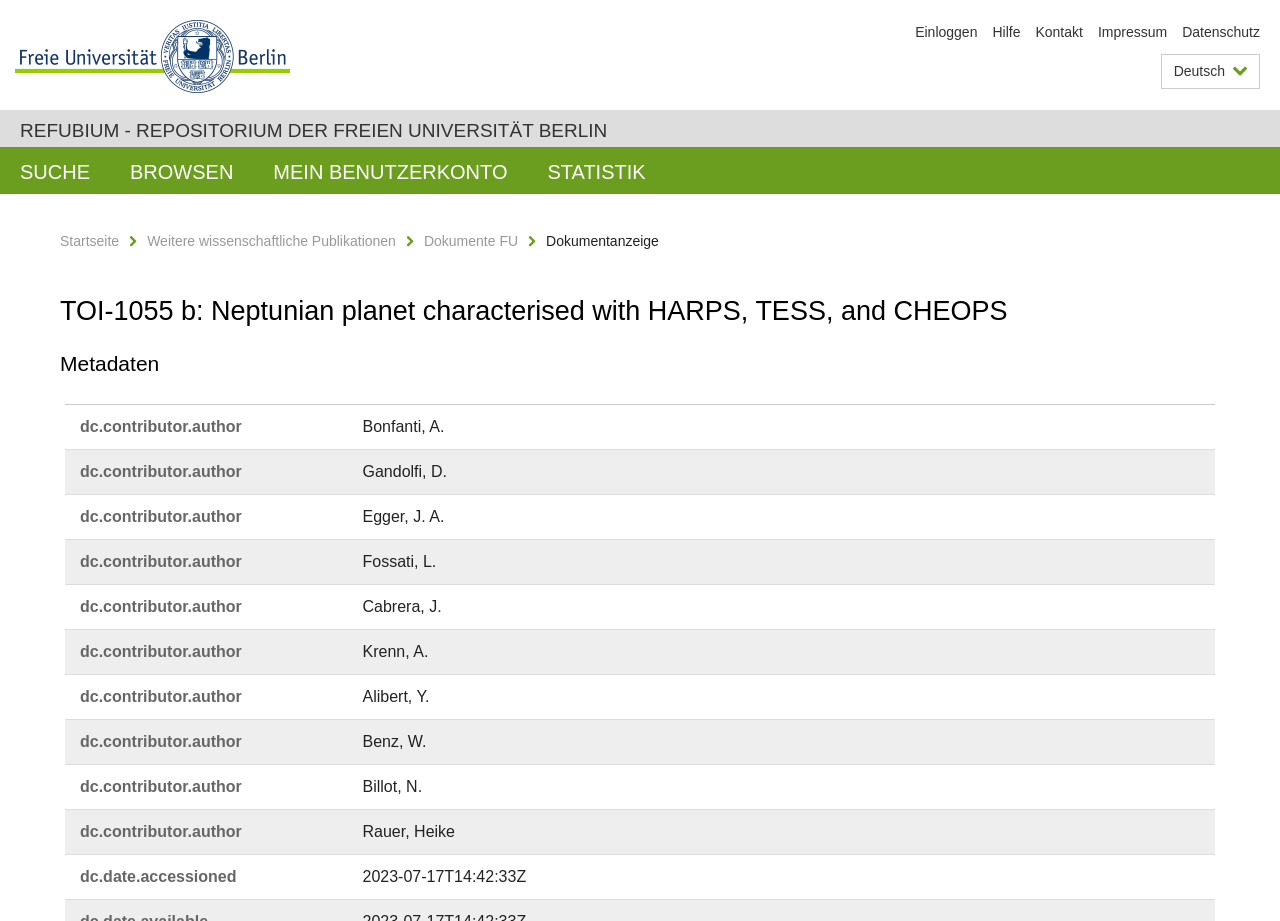Construct a comprehensive description capturing every detail on the webpage.

The webpage is about a scientific publication titled "TOI-1055 b: Neptunian planet characterised with HARPS, TESS, and CHEOPS" on the Refubium repository of the Freie Universität Berlin. 

At the top left, there is a logo of the Freie Universität Berlin. On the top right, there are several links, including "Einloggen", "Hilfe", "Kontakt", "Impressum", and "Datenschutz". Next to these links, there is a button to switch the language to Deutsch. 

Below the top section, there is a heading that reads "REFUBIUM - REPOSITORIUM DER FREIEN UNIVERSITÄT BERLIN". Underneath this heading, there are several links, including "SUCHE", "BROWSEN", "MEIN BENUTZERKONTO", and "STATISTIK". 

On the left side, there are several links, including "Startseite", "Weitere wissenschaftliche Publikationen", "Dokumente FU", and "Dokumentanzeige". 

The main content of the webpage is divided into two sections. The top section has a heading that reads "TOI-1055 b: Neptunian planet characterised with HARPS, TESS, and CHEOPS". The bottom section has a heading that reads "Metadaten". 

In the "Metadaten" section, there are several lines of text that list the authors of the publication, including Bonfanti, A., Gandolfi, D., Egger, J. A., Fossati, L., Cabrera, J., Krenn, A., Alibert, Y., Benz, W., Billot, N., and Rauer, Heike. The date of access is also listed as 2023-07-17T14:42:33Z.